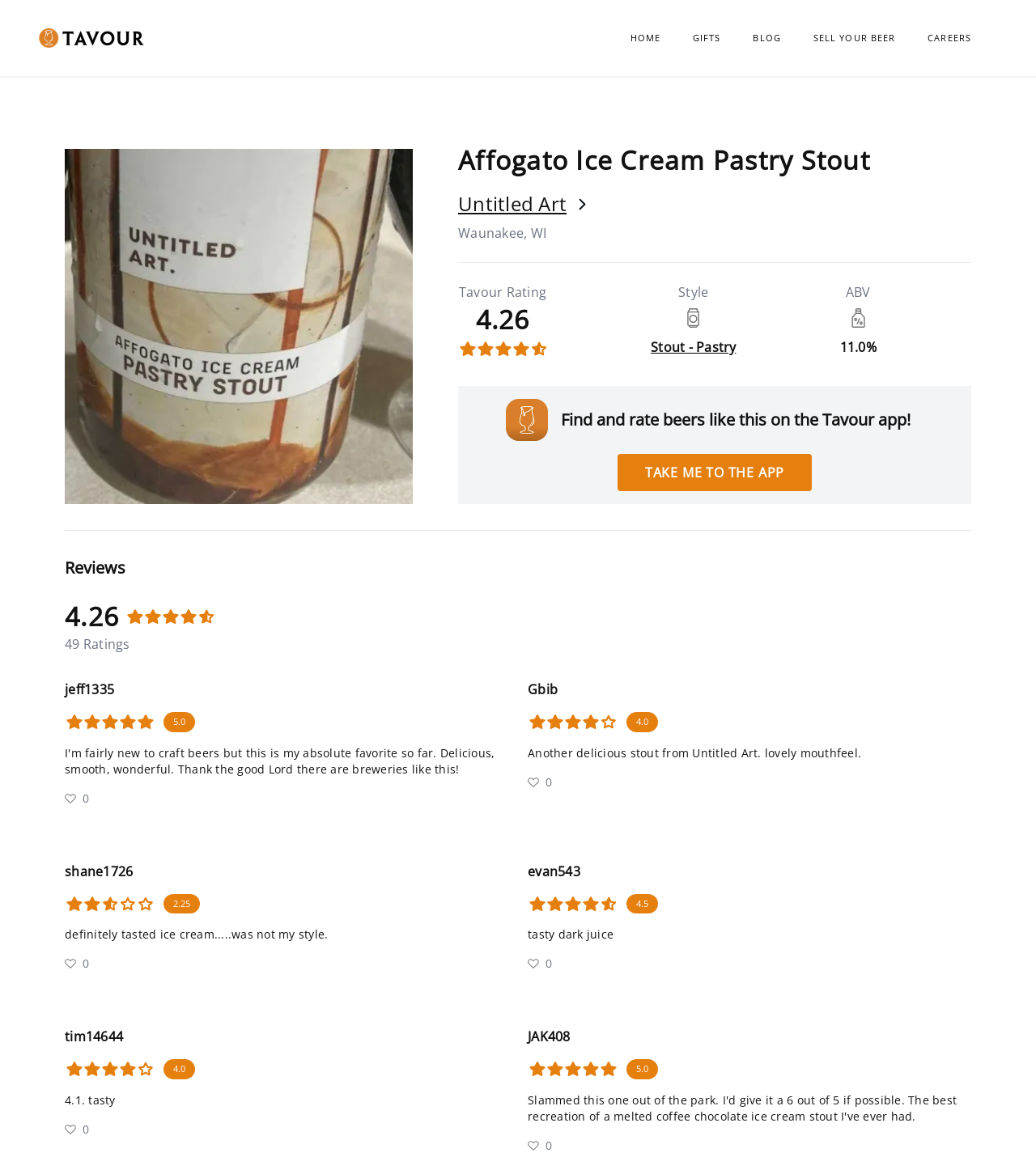What is the name of the beer?
Please provide a comprehensive answer based on the details in the screenshot.

The name of the beer can be found in the heading element with the text 'Affogato Ice Cream Pastry Stout' which is located at the top of the webpage, below the navigation links.